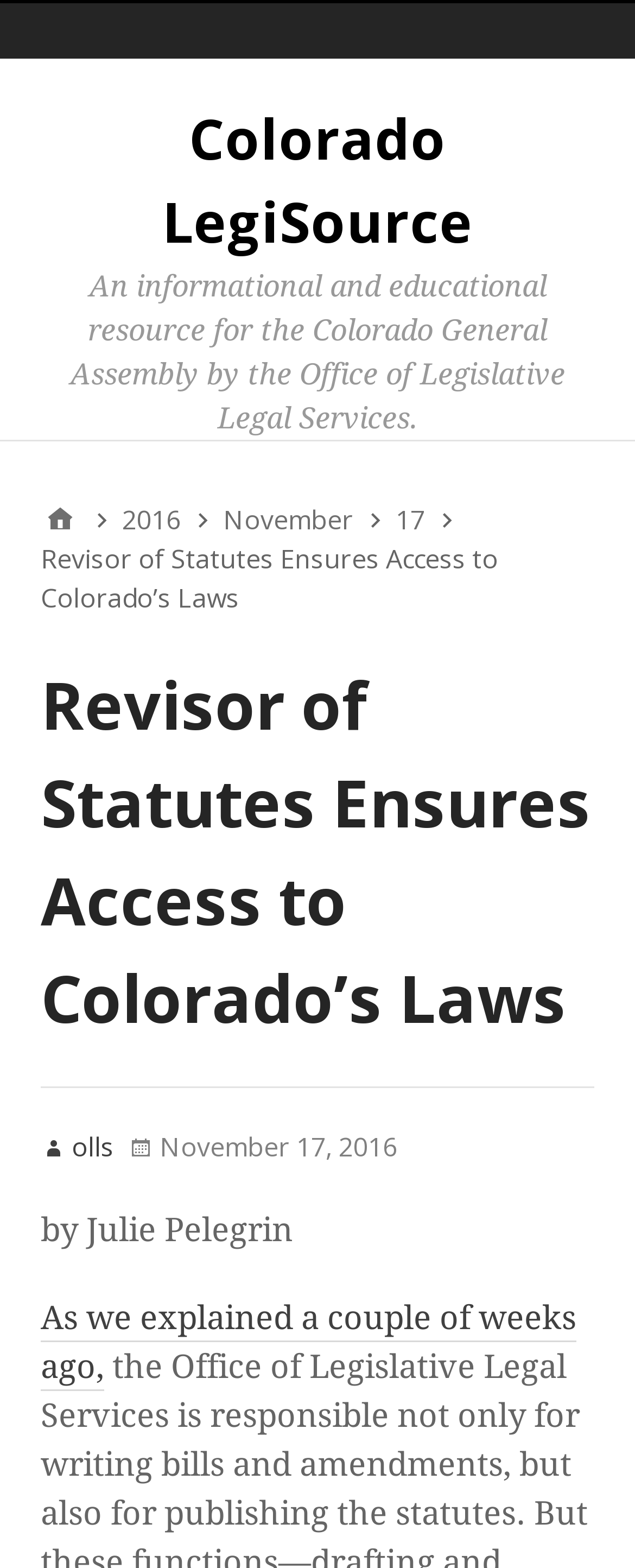Using the format (top-left x, top-left y, bottom-right x, bottom-right y), provide the bounding box coordinates for the described UI element. All values should be floating point numbers between 0 and 1: Privacy policy

None